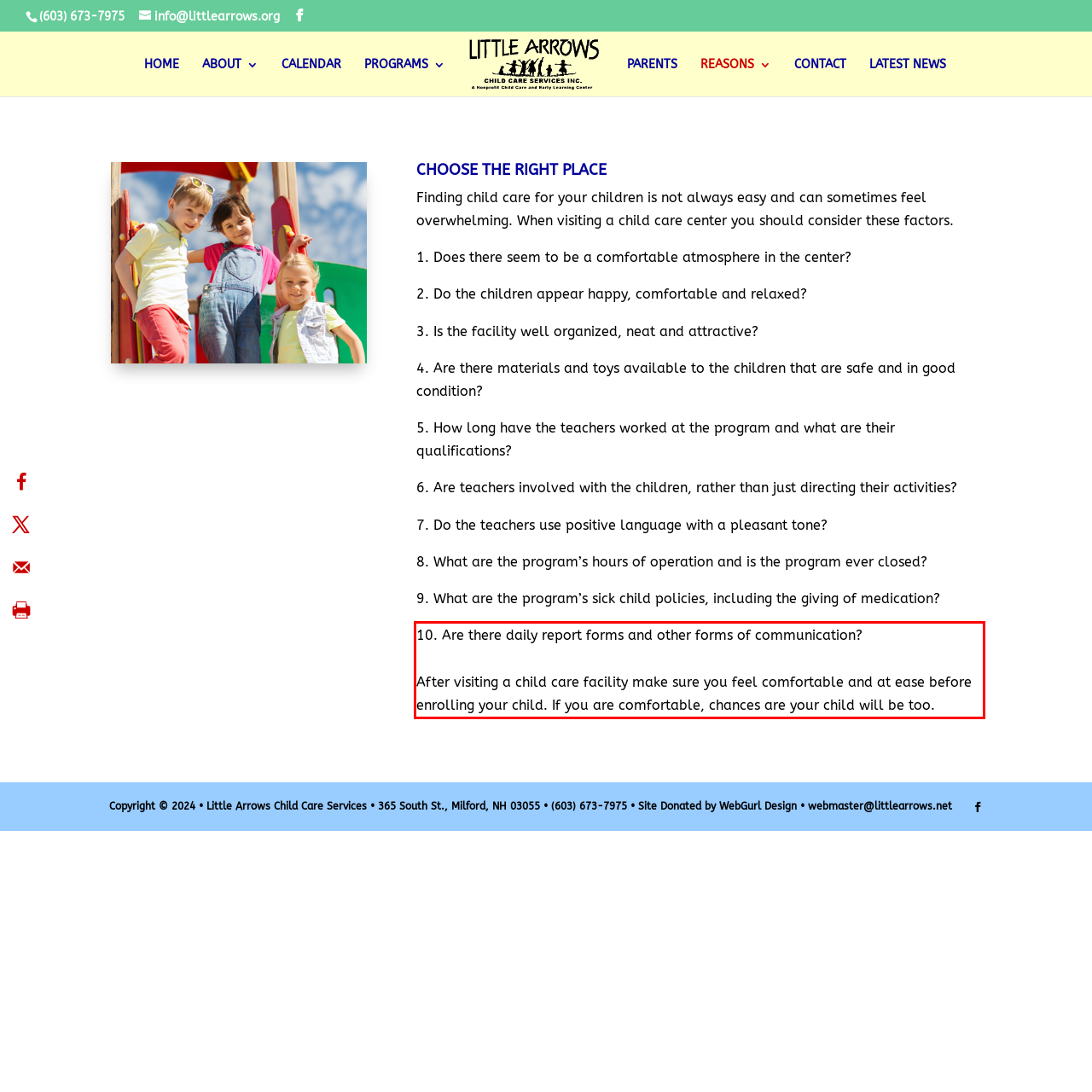You are looking at a screenshot of a webpage with a red rectangle bounding box. Use OCR to identify and extract the text content found inside this red bounding box.

10. Are there daily report forms and other forms of communication? After visiting a child care facility make sure you feel comfortable and at ease before enrolling your child. If you are comfortable, chances are your child will be too.